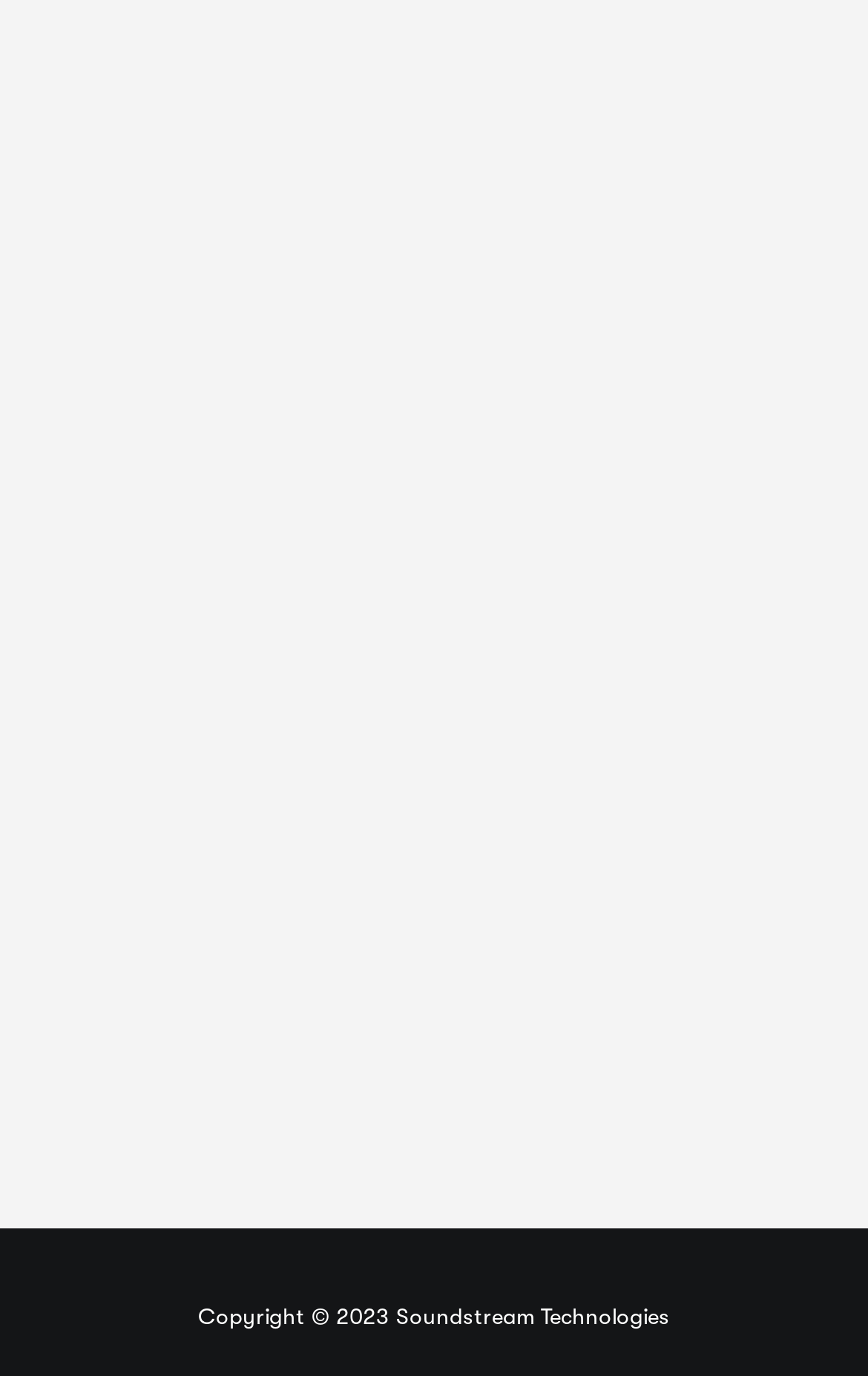Provide your answer in a single word or phrase: 
What is the company's copyright year?

2023